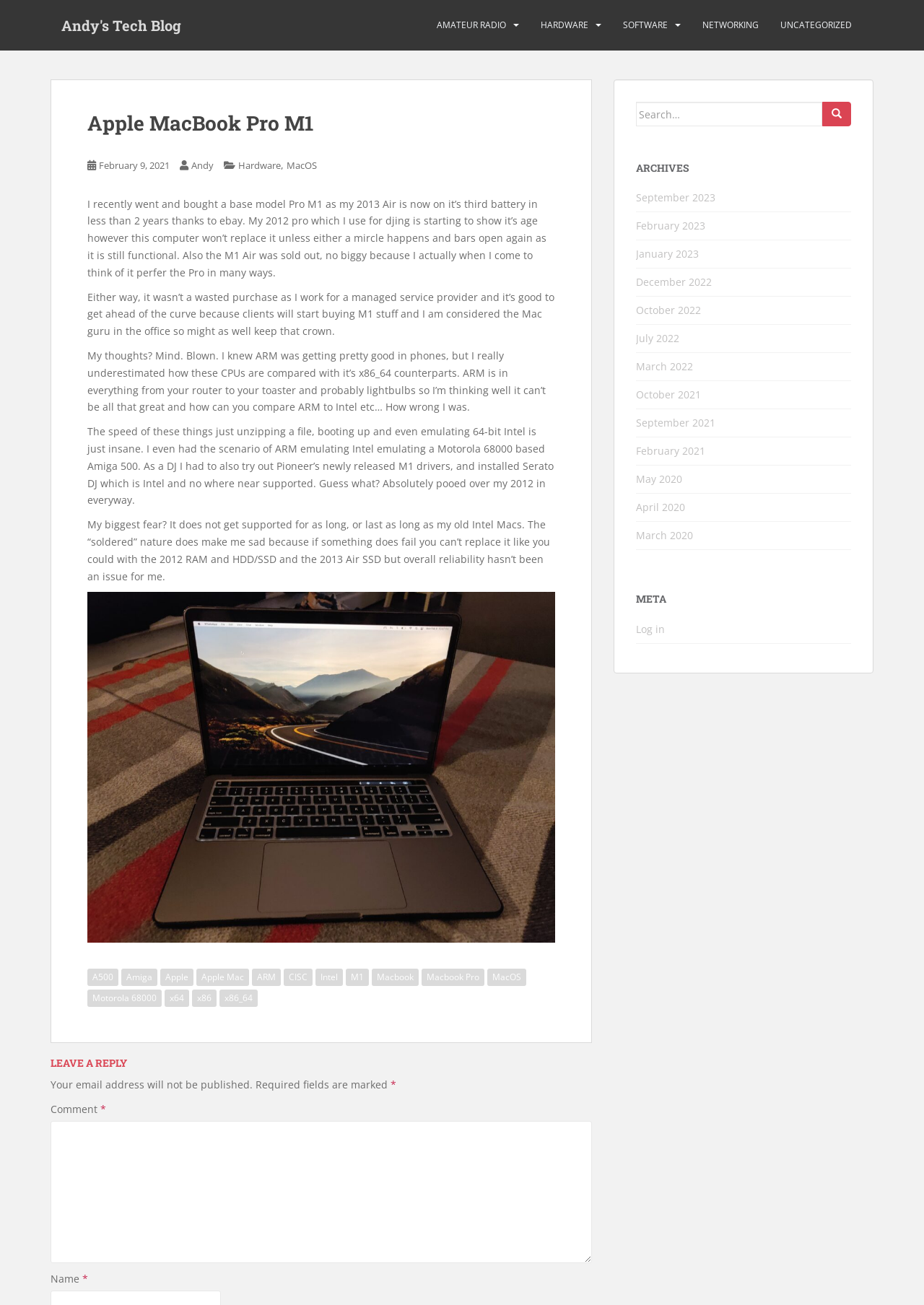Find the bounding box coordinates for the element described here: "name="submit" value="Search"".

[0.89, 0.078, 0.921, 0.097]